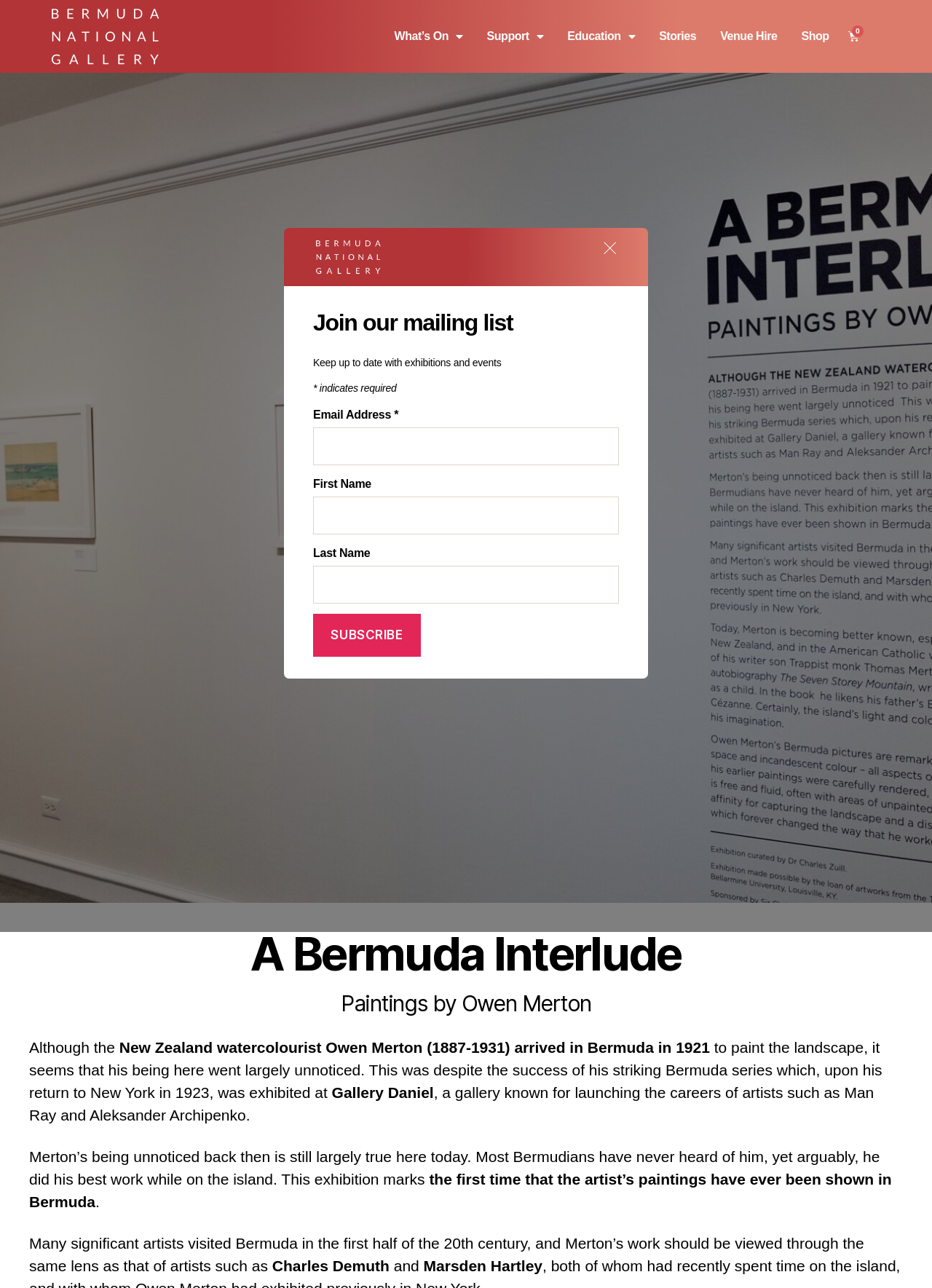What is the name of the gallery that exhibited Owen Merton's work?
Please answer the question with a detailed response using the information from the screenshot.

I found the answer by reading the text on the webpage, which mentions that Owen Merton's work was exhibited at 'Gallery Daniel' in New York.